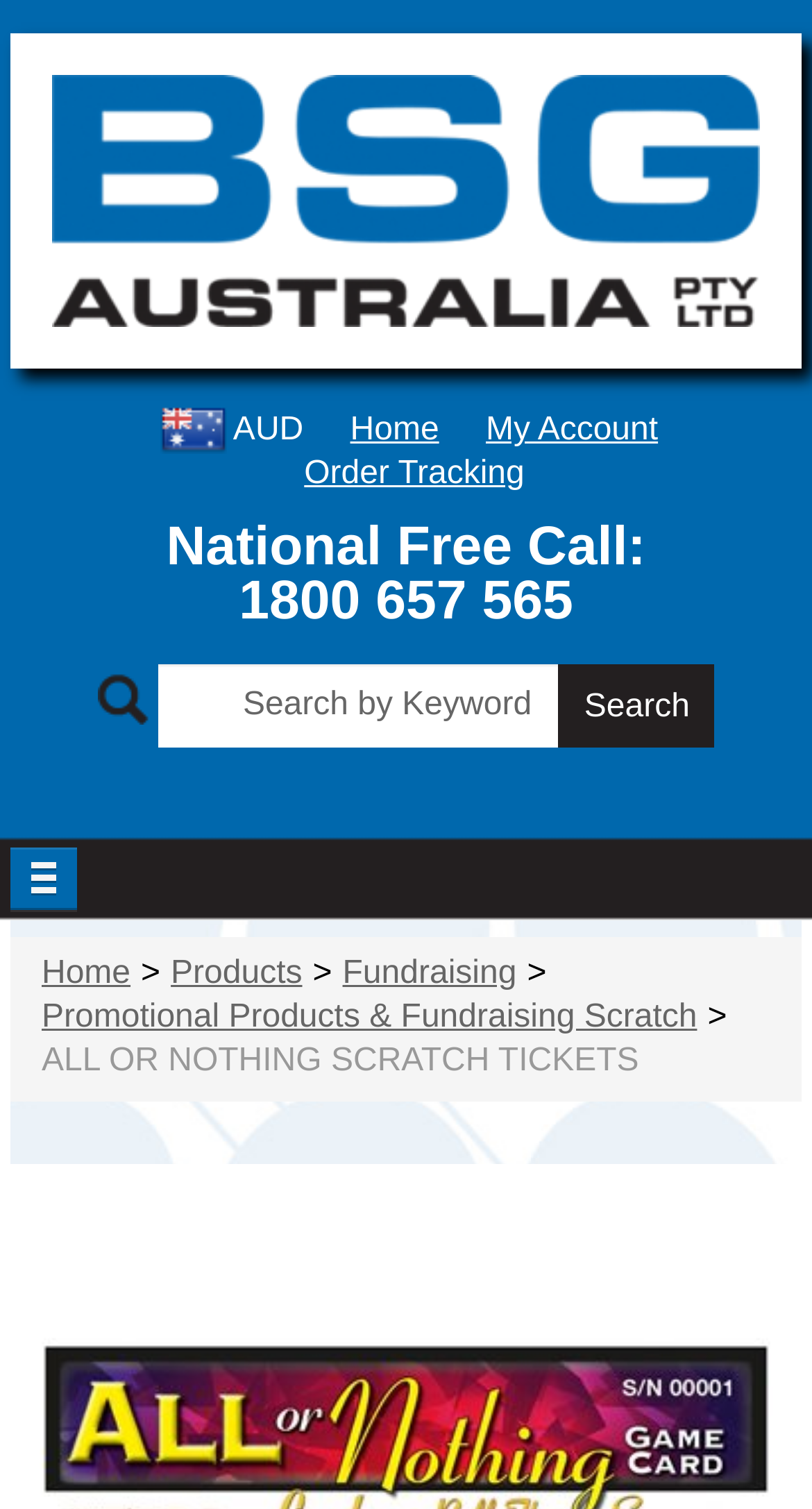Identify the coordinates of the bounding box for the element that must be clicked to accomplish the instruction: "View ALL OR NOTHING SCRATCH TICKETS".

[0.051, 0.691, 0.787, 0.714]